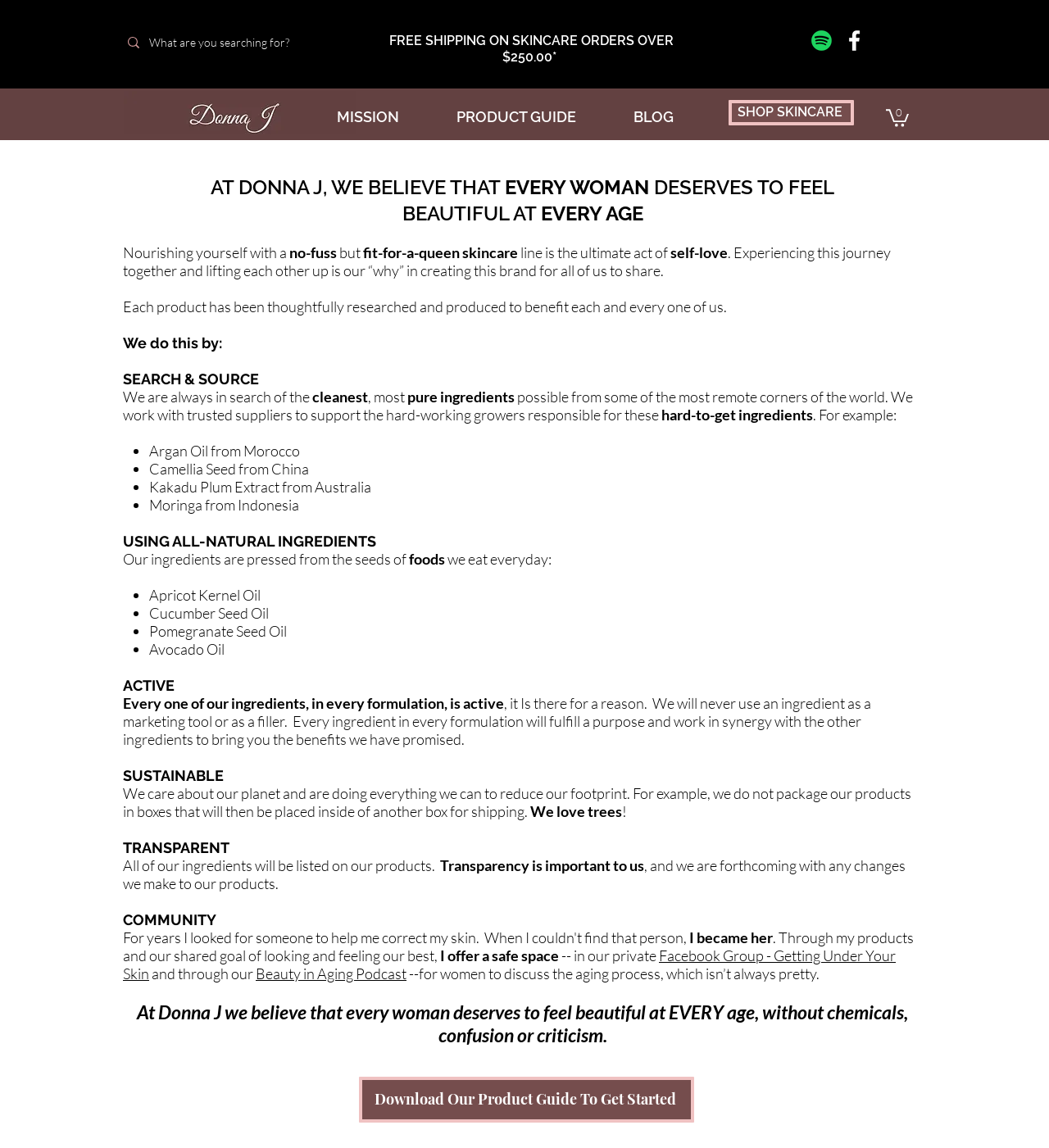Use the information in the screenshot to answer the question comprehensively: What is the brand name of the skincare products?

The brand name can be found in the navigation section of the webpage, where it says 'MISSION', 'PRODUCT GUIDE', and 'BLOG', indicating that the brand name is Donna J.